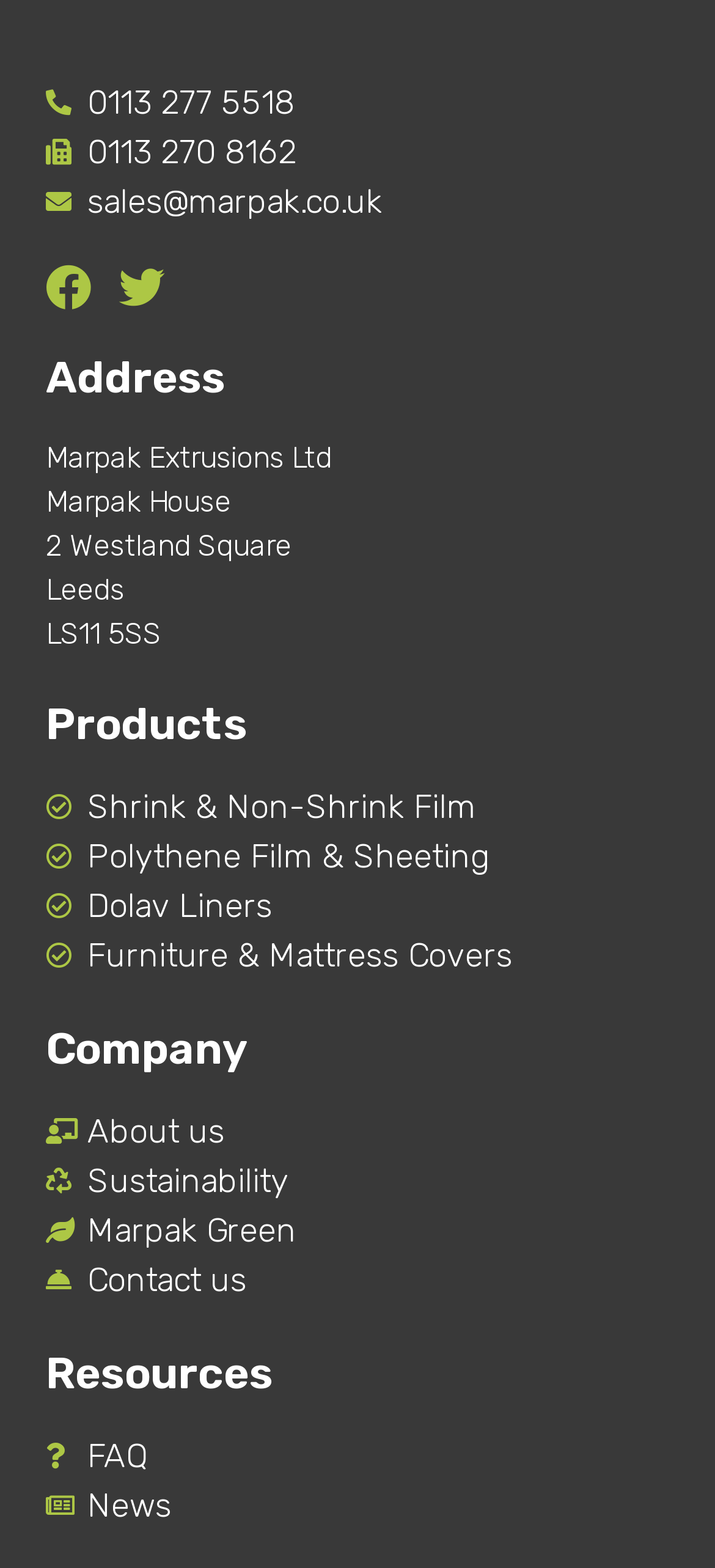Using the information in the image, could you please answer the following question in detail:
What is the company's sustainability initiative?

The company's sustainability initiative is called Marpak Green, which can be found in the 'Company' section of the webpage.